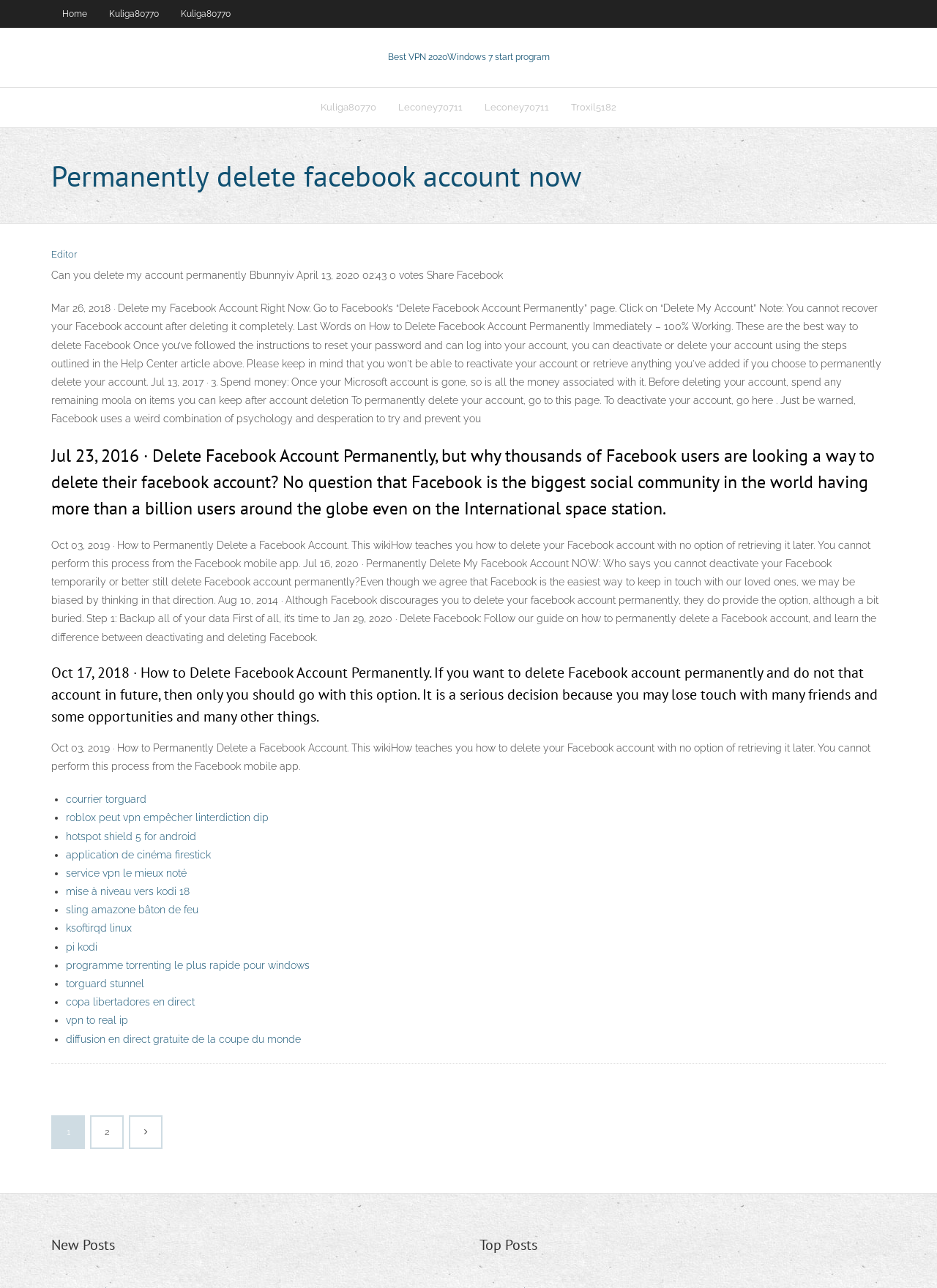Determine the bounding box coordinates in the format (top-left x, top-left y, bottom-right x, bottom-right y). Ensure all values are floating point numbers between 0 and 1. Identify the bounding box of the UI element described by: sling amazone bâton de feu

[0.07, 0.702, 0.212, 0.711]